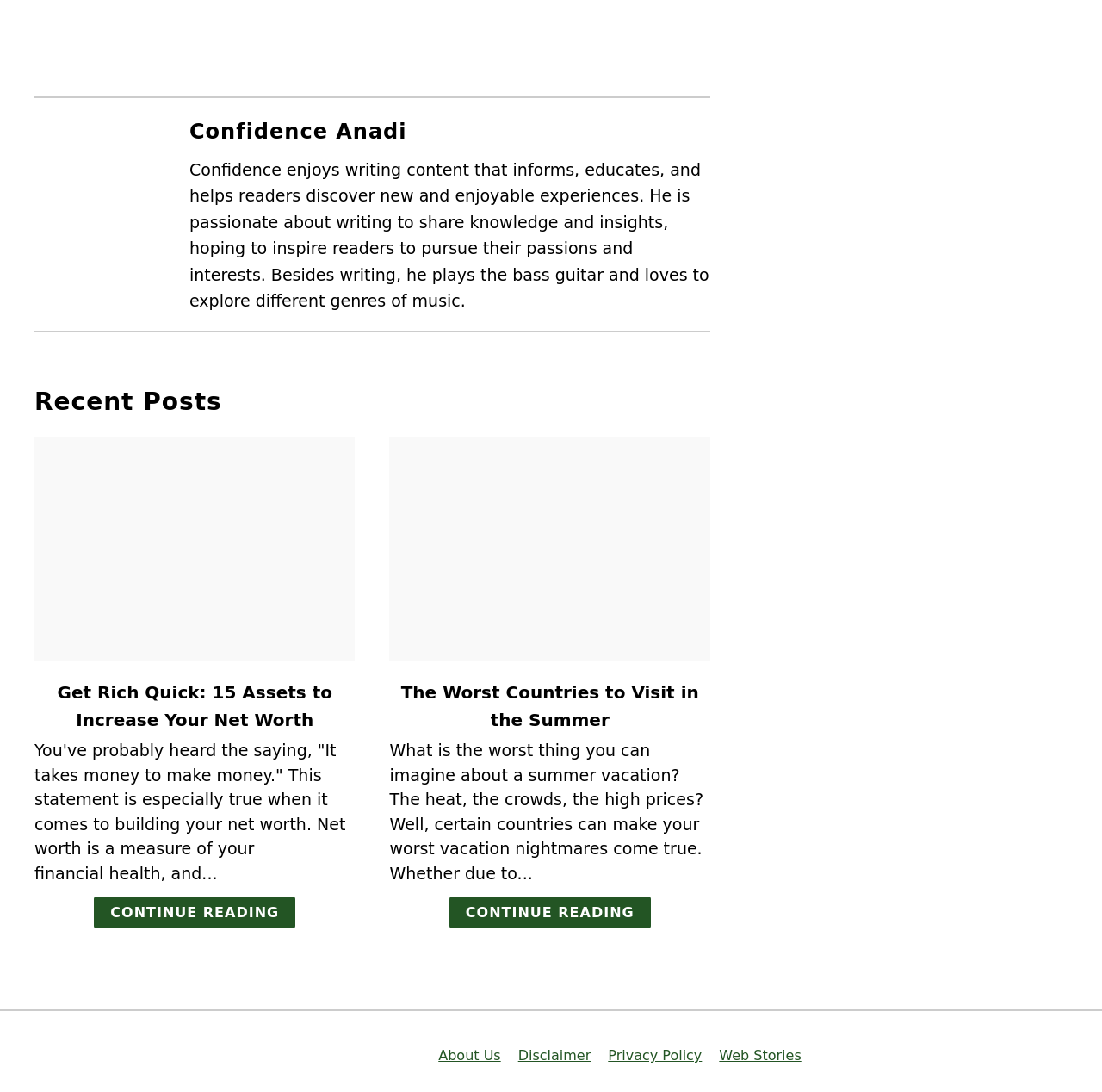What is the author's name?
Please answer the question with a detailed response using the information from the screenshot.

The author's name is mentioned in the header section of the webpage, where it says 'Confidence Anadi'. This is likely the name of the person who writes the content on this website.